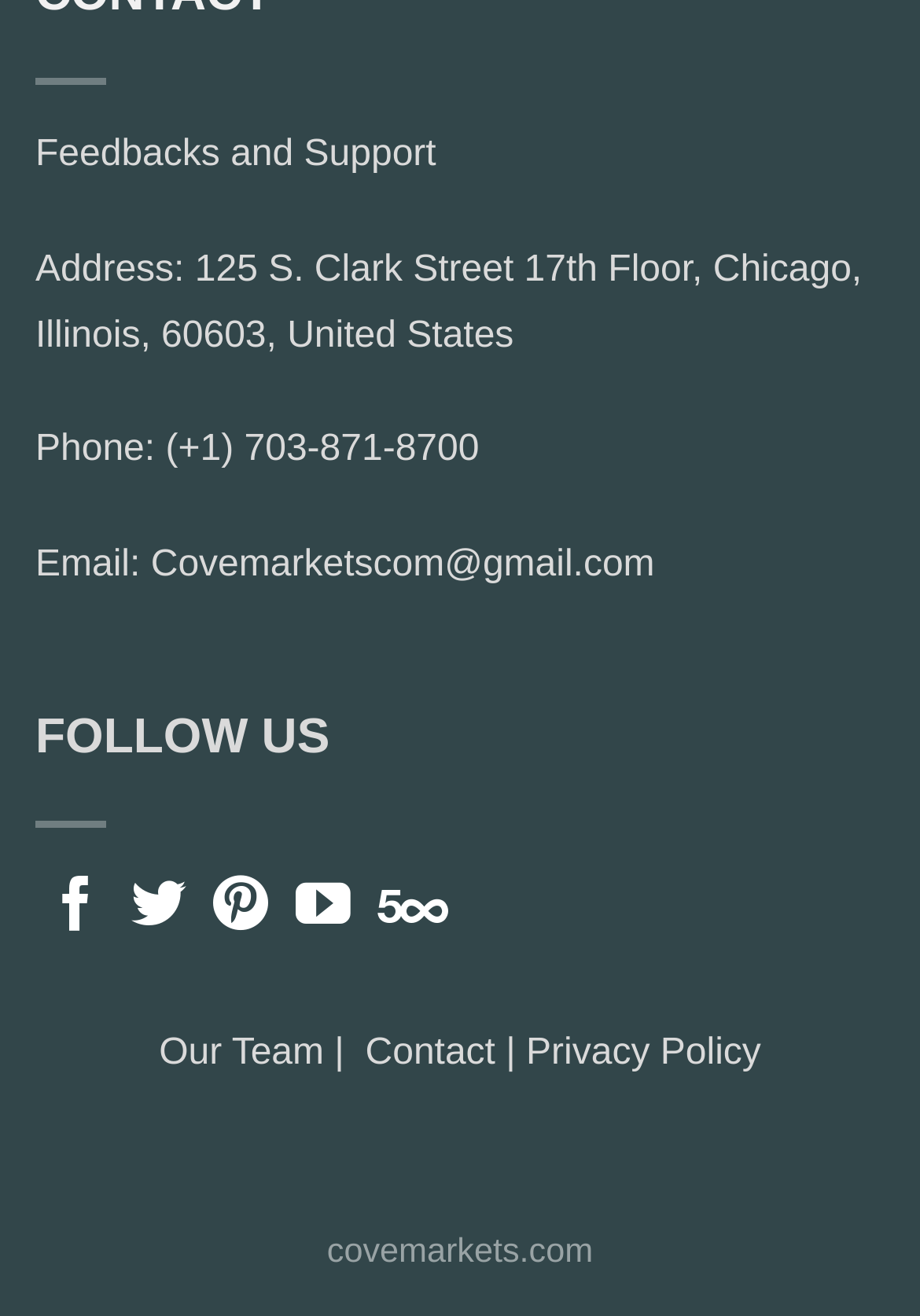Provide a single word or phrase answer to the question: 
What is the email address?

Covemarketscom@gmail.com